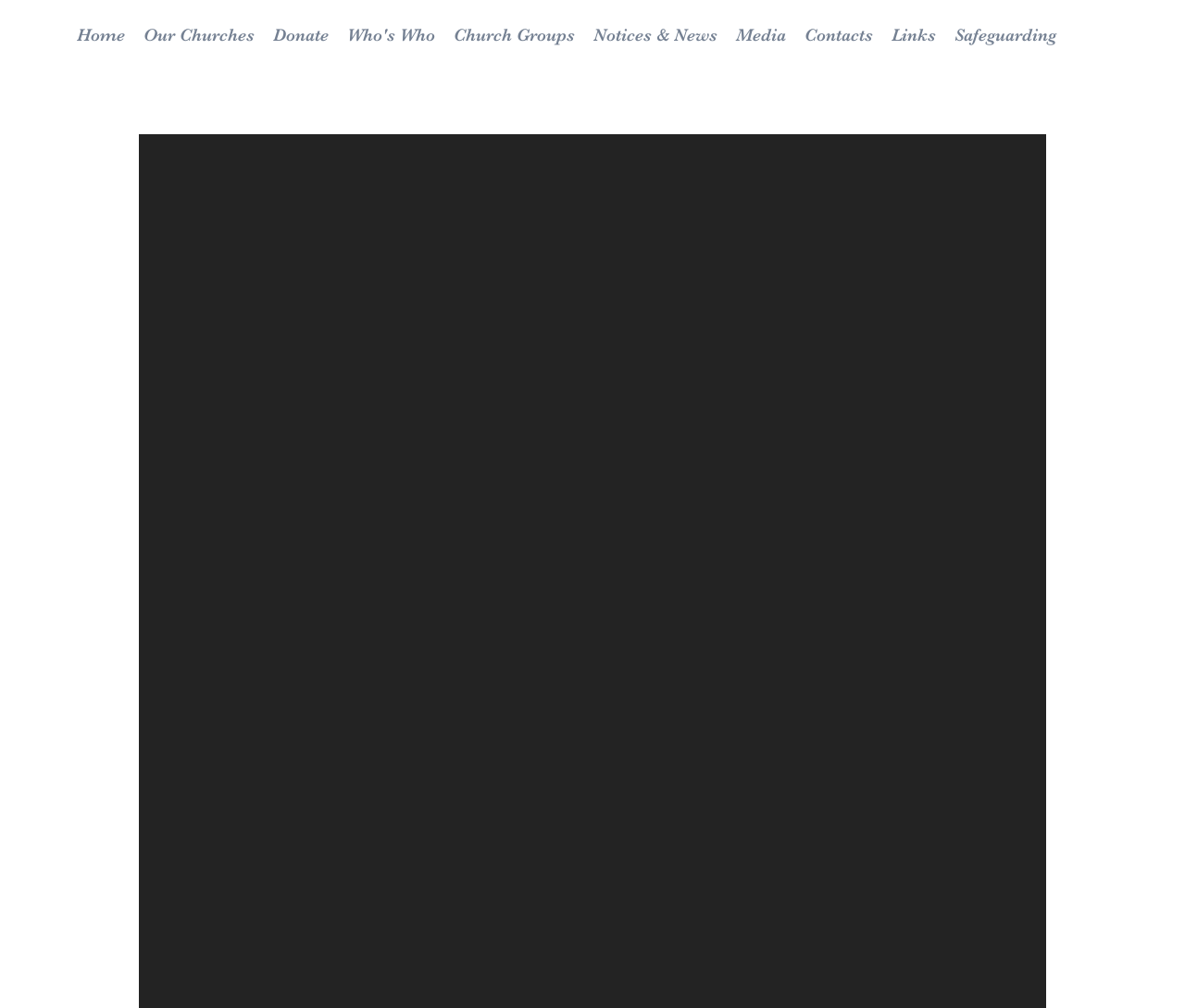Can you find the bounding box coordinates for the element to click on to achieve the instruction: "View the privacy policy"?

None